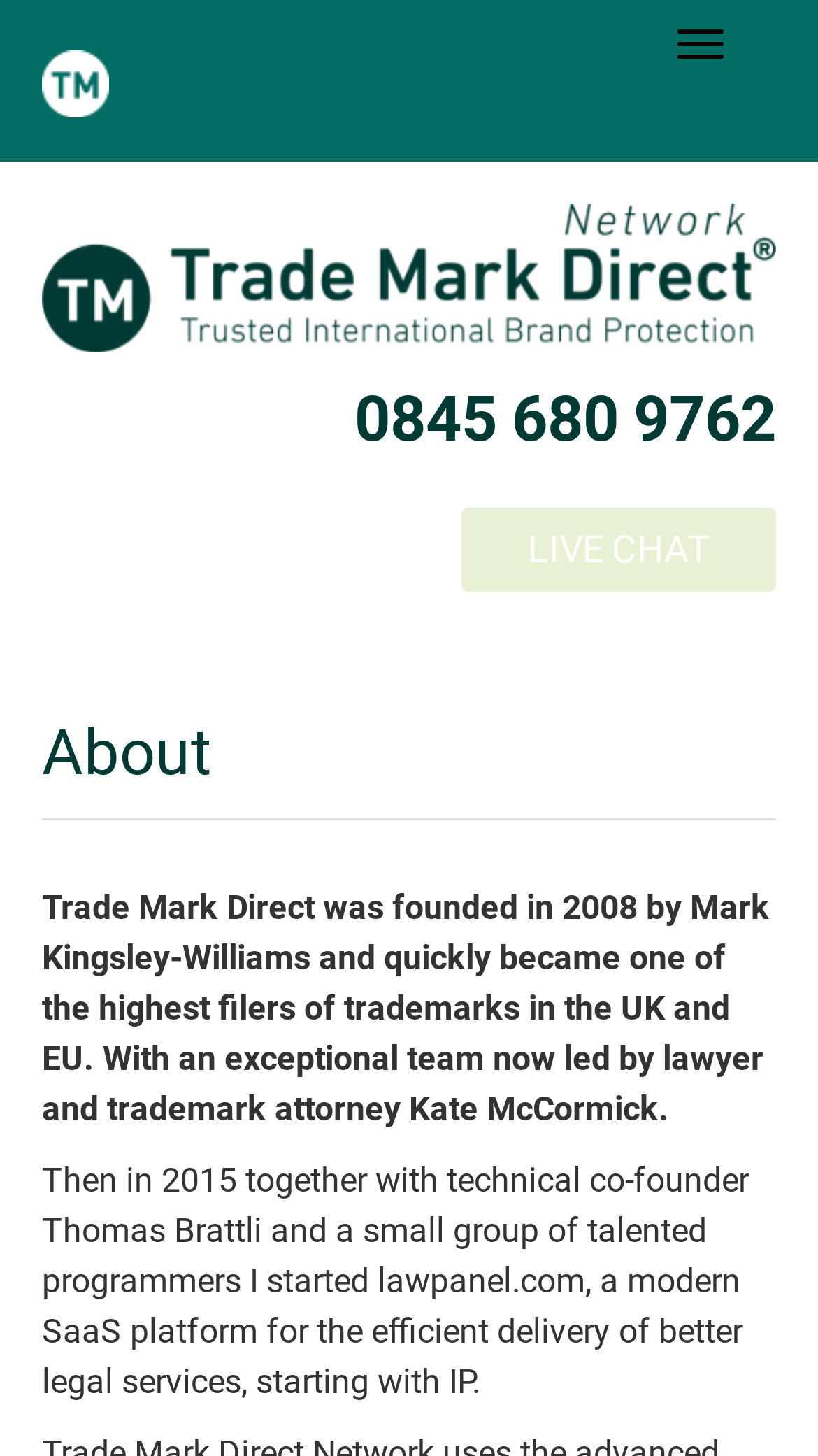Mark the bounding box of the element that matches the following description: "alt="Trade Mark Direct Network"".

[0.051, 0.042, 0.133, 0.069]